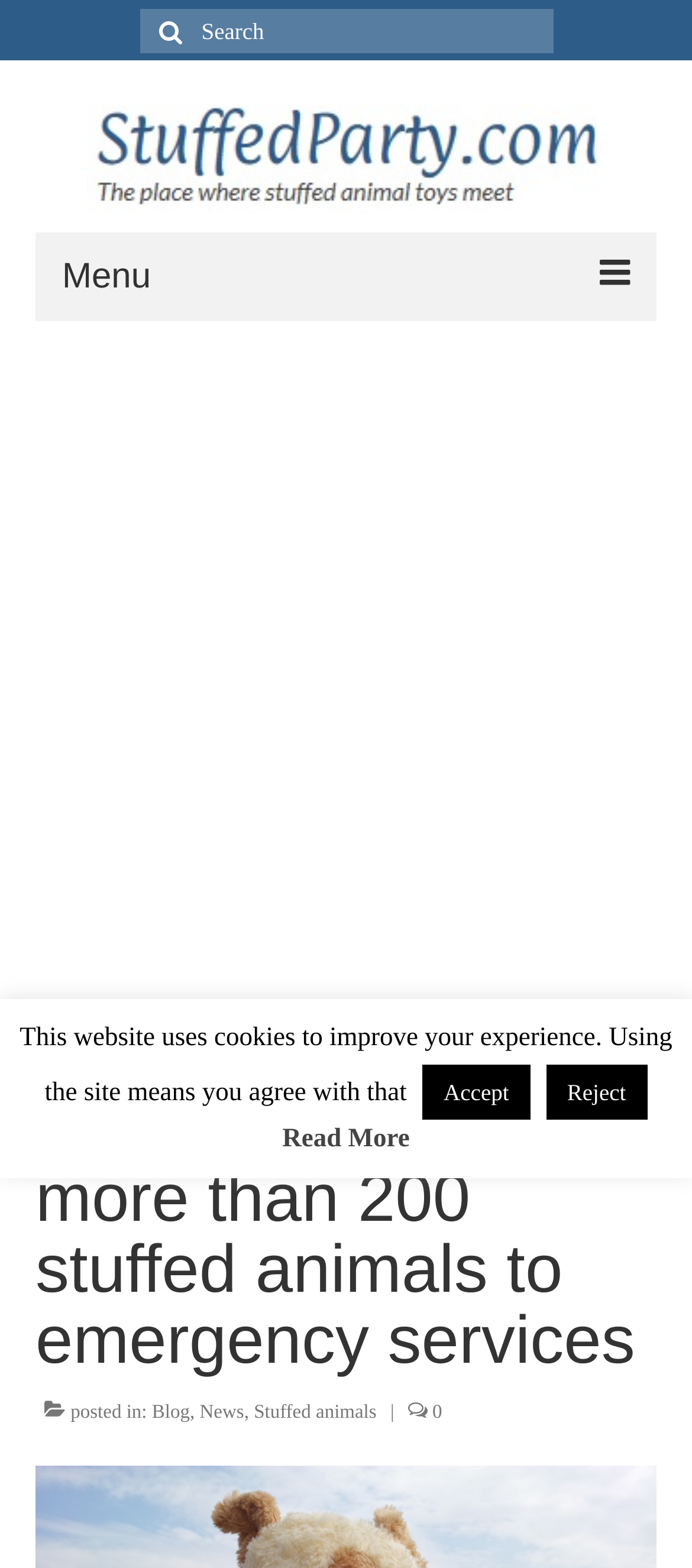What is the date of the article?
Answer the question with just one word or phrase using the image.

JUN 2015